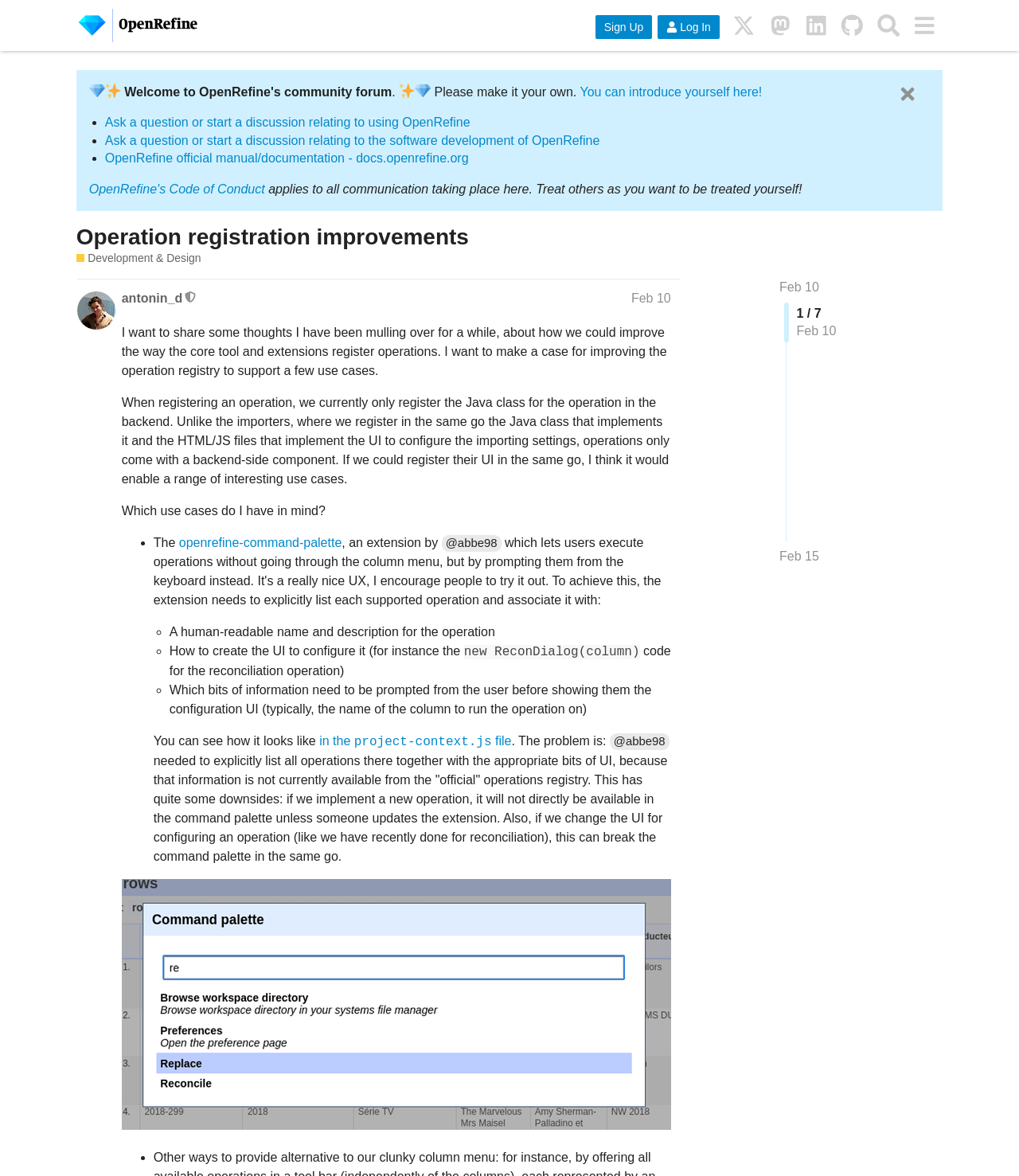What is the format of the image attached to the post?
Offer a detailed and exhaustive answer to the question.

The format of the image attached to the post is 1077x492 59.9 KB, as mentioned in the text 'image image 1077x492 59.9 KB'.